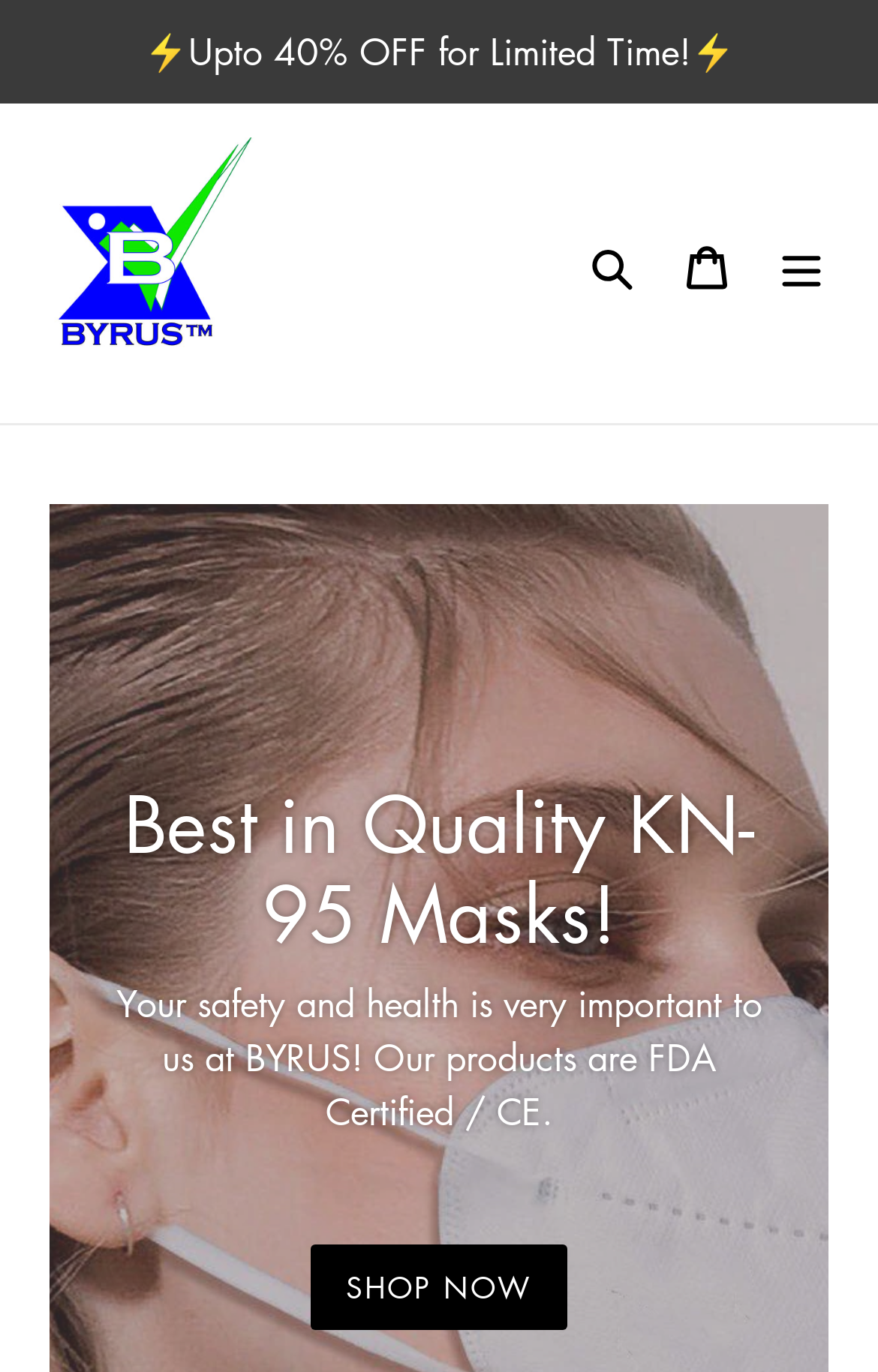Determine the bounding box coordinates (top-left x, top-left y, bottom-right x, bottom-right y) of the UI element described in the following text: SHOP NOW

[0.353, 0.908, 0.647, 0.969]